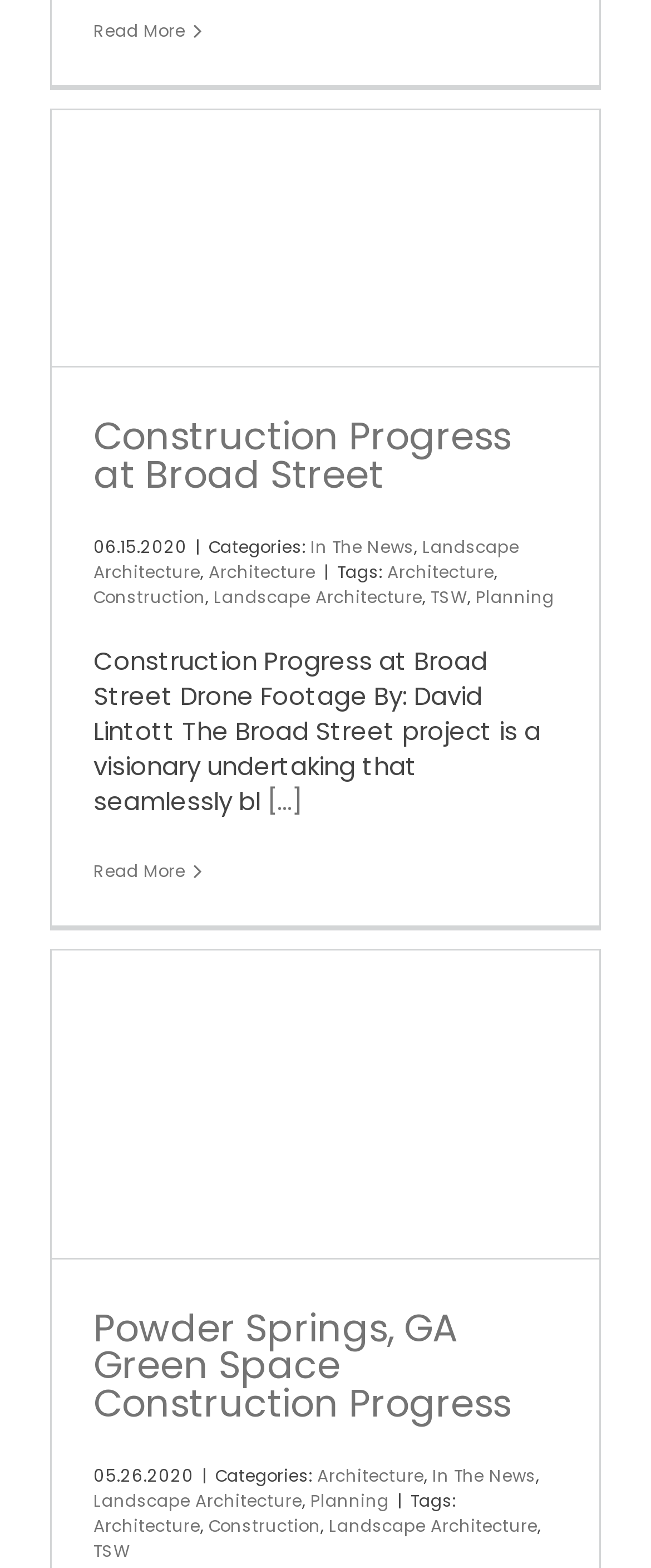Using the information from the screenshot, answer the following question thoroughly:
What is the date of the second article?

The date of the second article can be found by looking at the static text element with the text '05.26.2020' which is located inside the article element with the id 169.